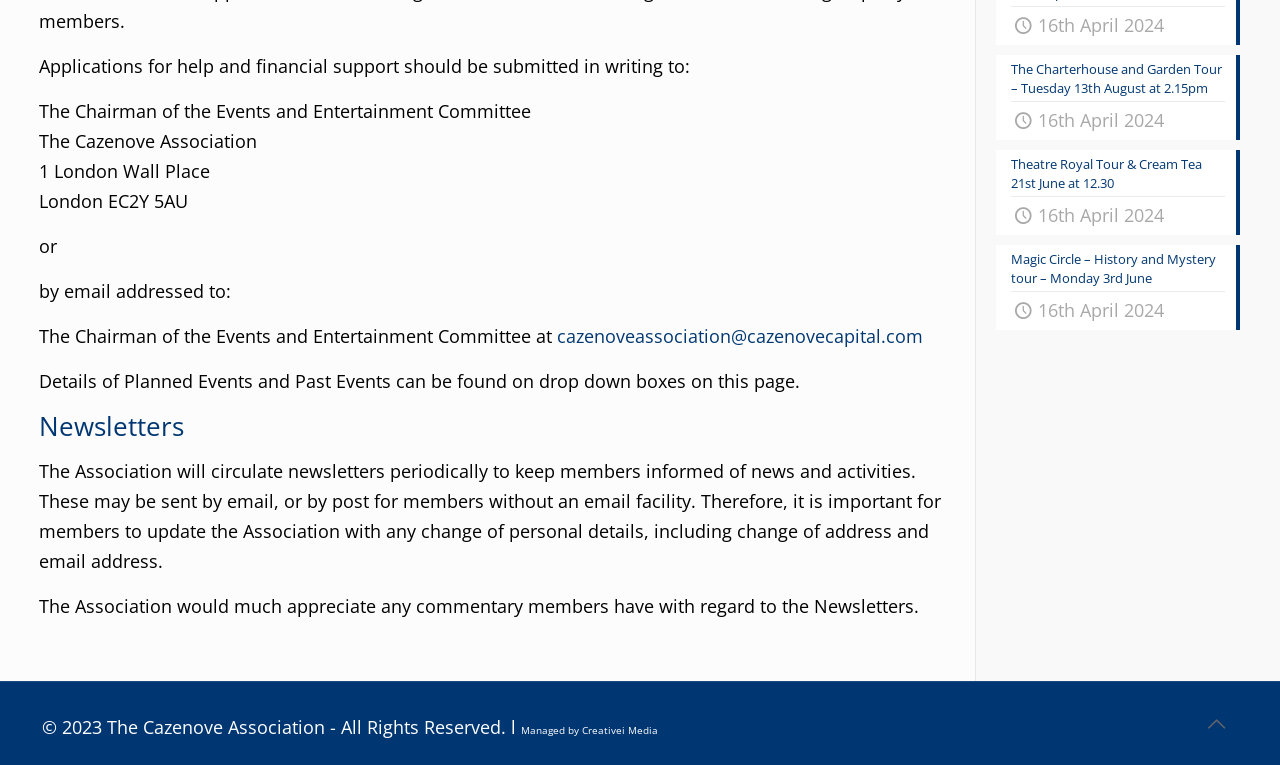Bounding box coordinates are specified in the format (top-left x, top-left y, bottom-right x, bottom-right y). All values are floating point numbers bounded between 0 and 1. Please provide the bounding box coordinate of the region this sentence describes: cazenoveassociation@cazenovecapital.com

[0.435, 0.424, 0.721, 0.455]